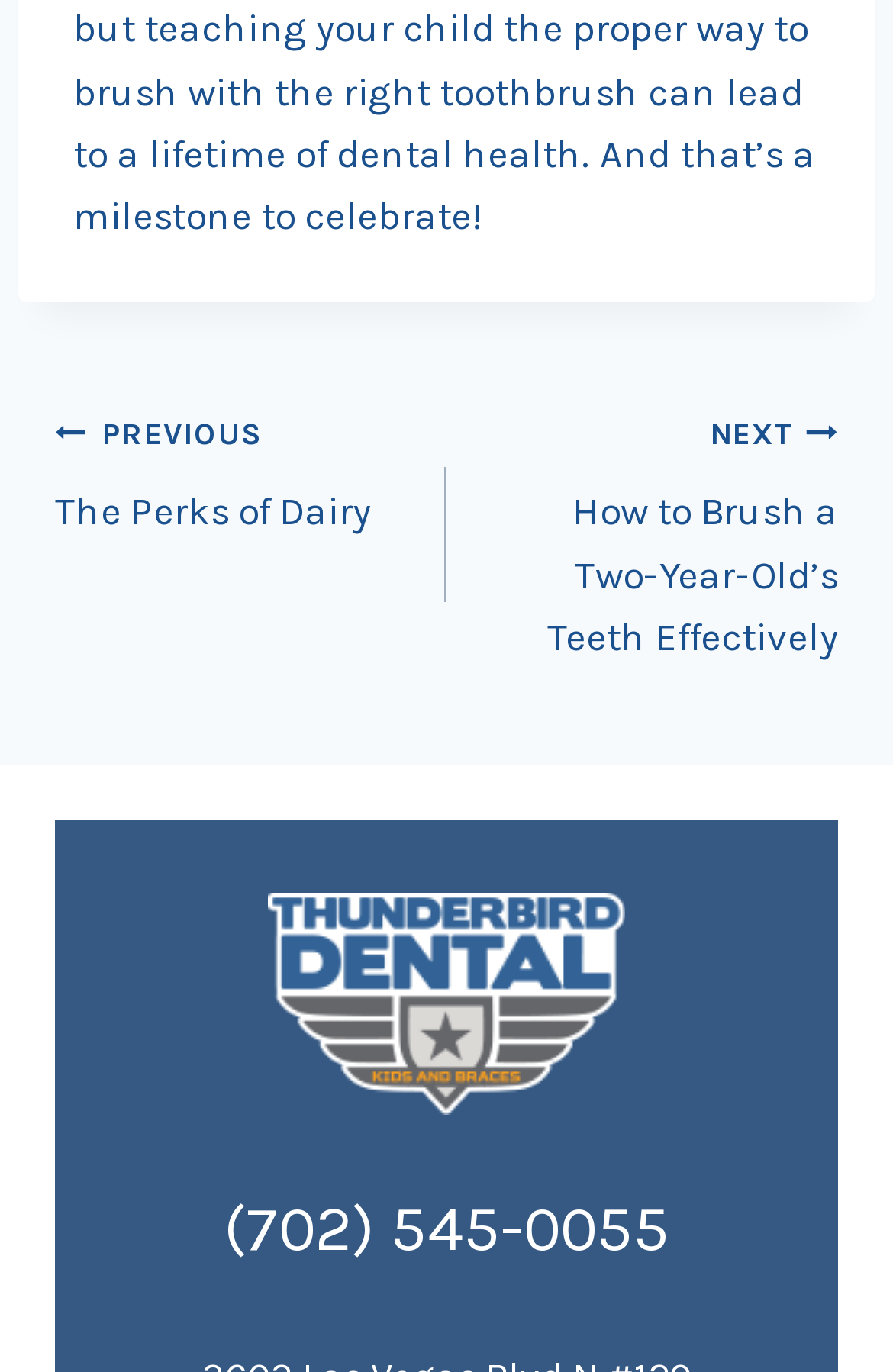Identify the bounding box for the given UI element using the description provided. Coordinates should be in the format (top-left x, top-left y, bottom-right x, bottom-right y) and must be between 0 and 1. Here is the description: Previous PreviousThe Perks of Dairy

[0.062, 0.291, 0.5, 0.396]